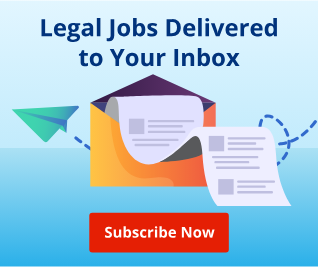Give a one-word or short phrase answer to the question: 
What is the color of the prominent button?

Red